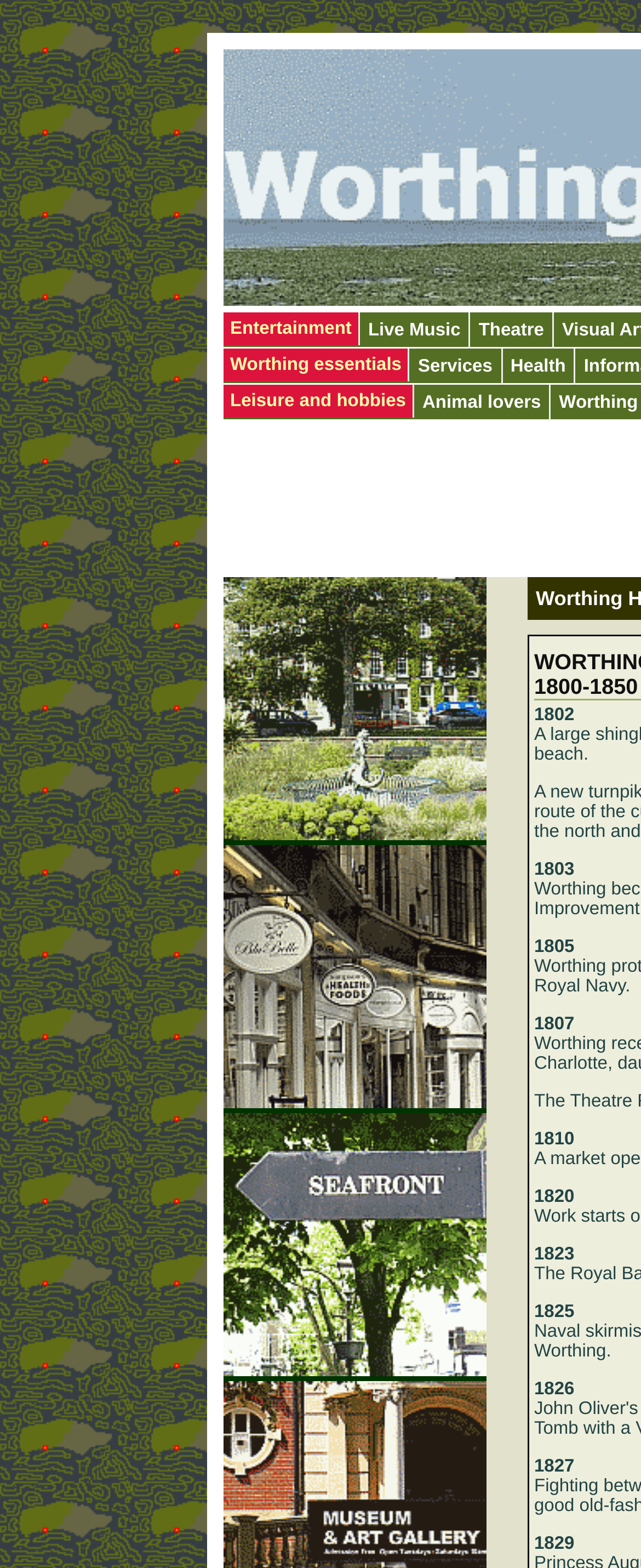How many images are on the webpage?
Please give a well-detailed answer to the question.

By examining the webpage, I found three images located on the left side of the page. These images are stacked vertically and do not have any accompanying text.